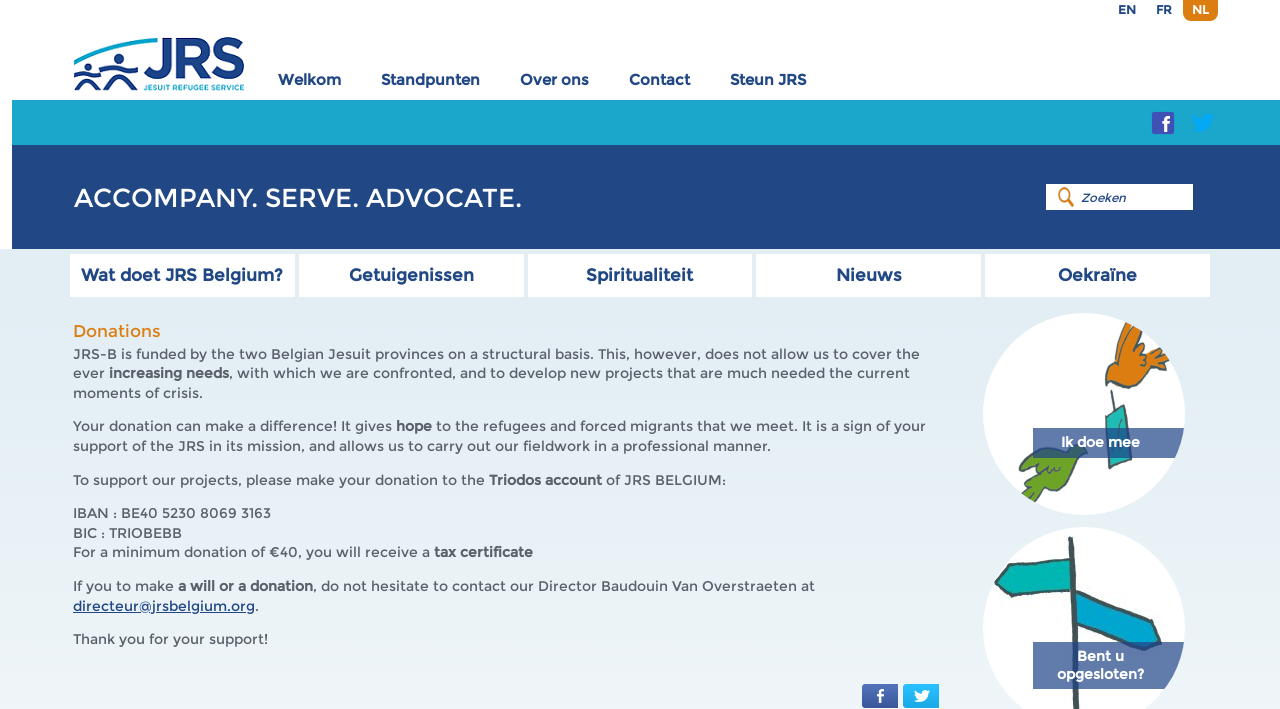Locate the bounding box coordinates of the area to click to fulfill this instruction: "Donate to JRS Belgium". The bounding box should be presented as four float numbers between 0 and 1, in the order [left, top, right, bottom].

[0.057, 0.664, 0.382, 0.689]